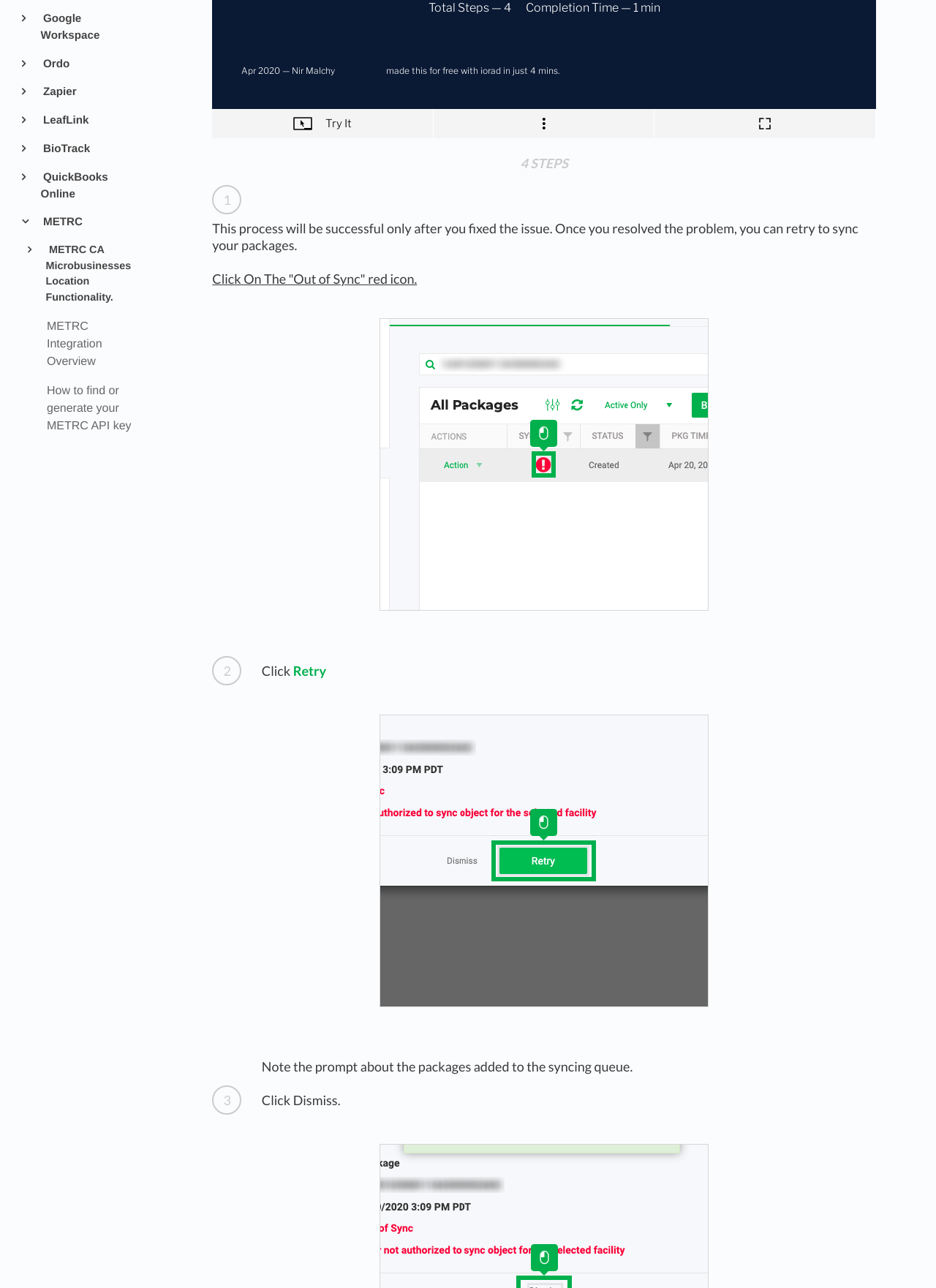Provide the bounding box coordinates of the HTML element this sentence describes: "Tracking". The bounding box coordinates consist of four float numbers between 0 and 1, i.e., [left, top, right, bottom].

None